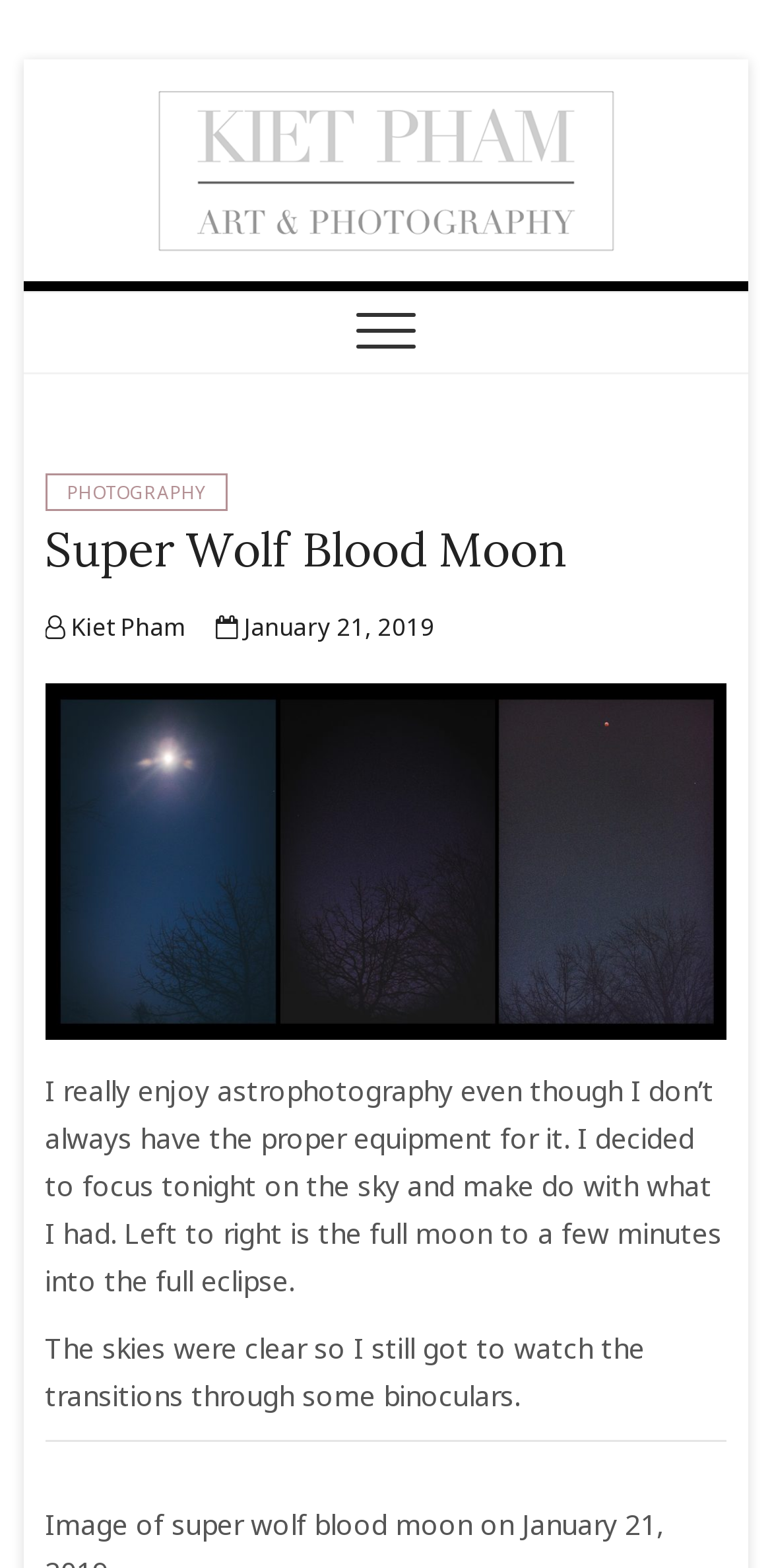Locate the bounding box of the user interface element based on this description: "Kiet Pham Art & Photography".

[0.192, 0.167, 0.97, 0.278]